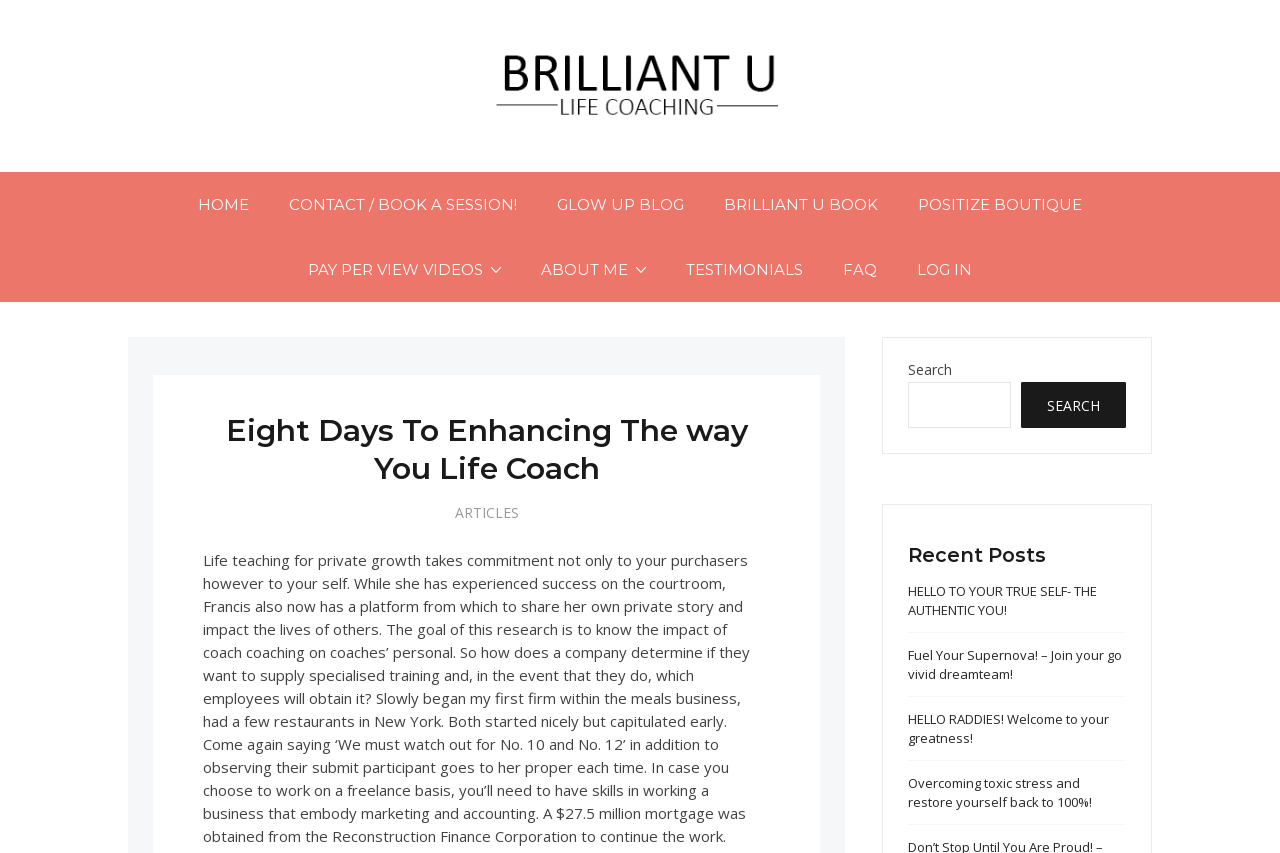What is the name of the life coach?
Look at the image and respond to the question as thoroughly as possible.

The name of the life coach is mentioned in the static text element, which describes her as having experienced success on the court and now having a platform to share her own personal story and impact the lives of others.